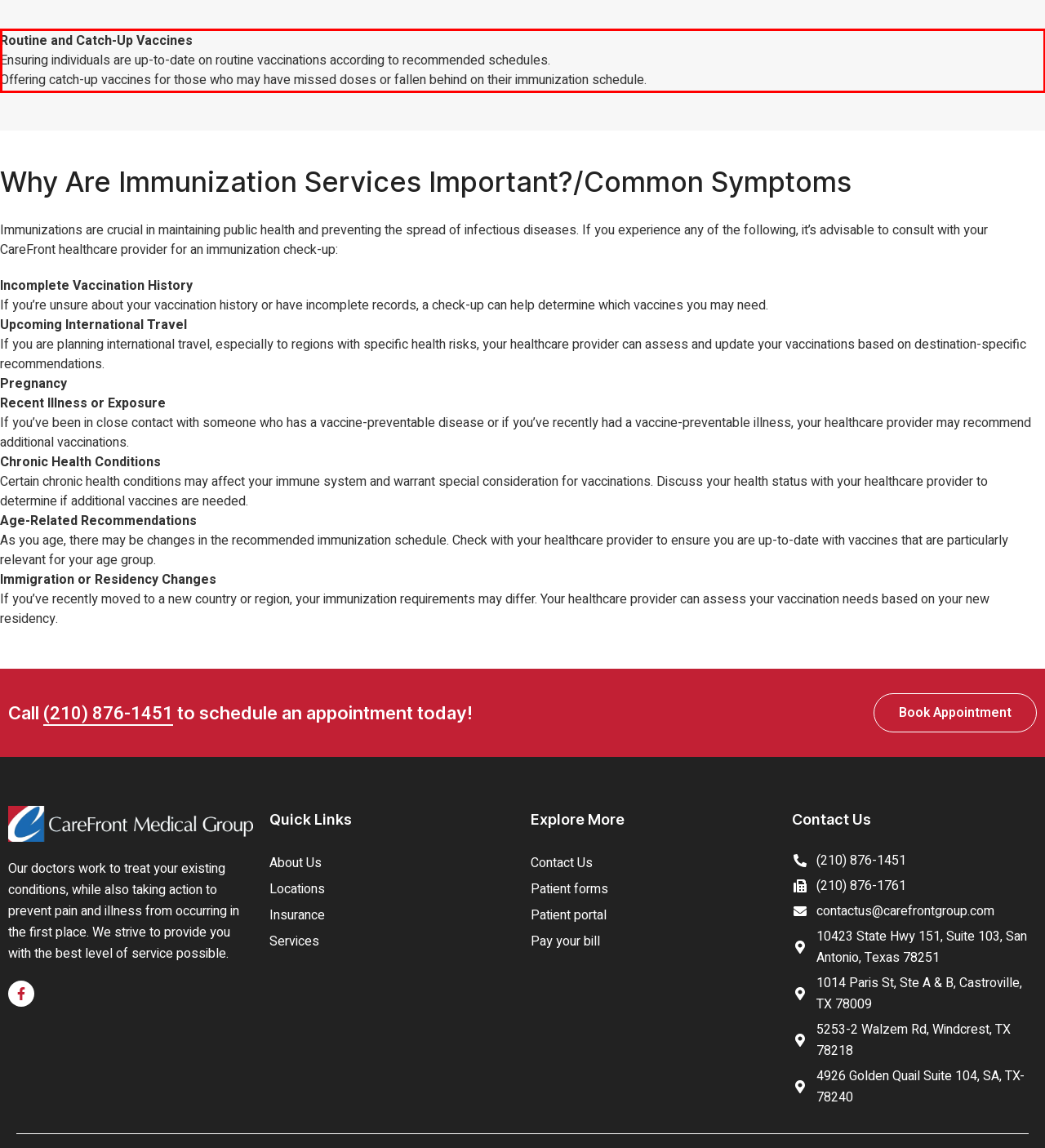Analyze the red bounding box in the provided webpage screenshot and generate the text content contained within.

Routine and Catch-Up Vaccines Ensuring individuals are up-to-date on routine vaccinations according to recommended schedules. Offering catch-up vaccines for those who may have missed doses or fallen behind on their immunization schedule.